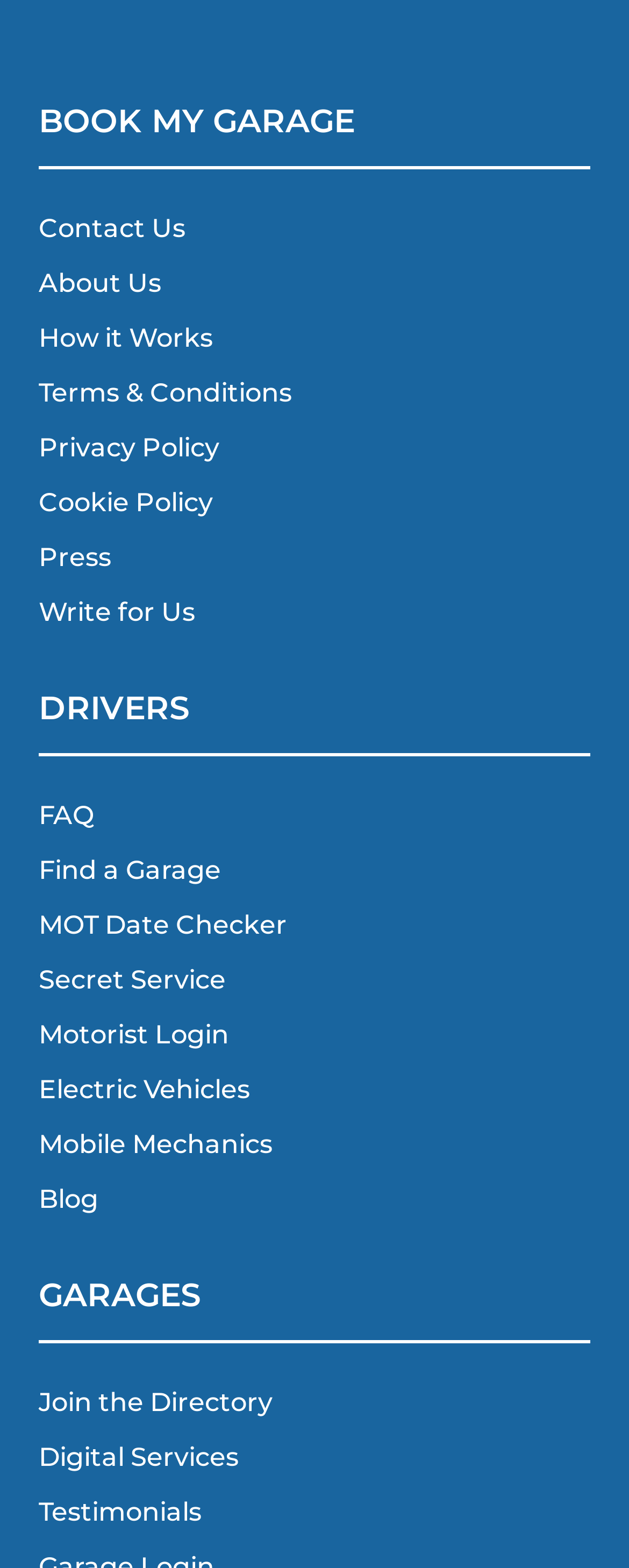Based on the element description Menu, identify the bounding box of the UI element in the given webpage screenshot. The coordinates should be in the format (top-left x, top-left y, bottom-right x, bottom-right y) and must be between 0 and 1.

None